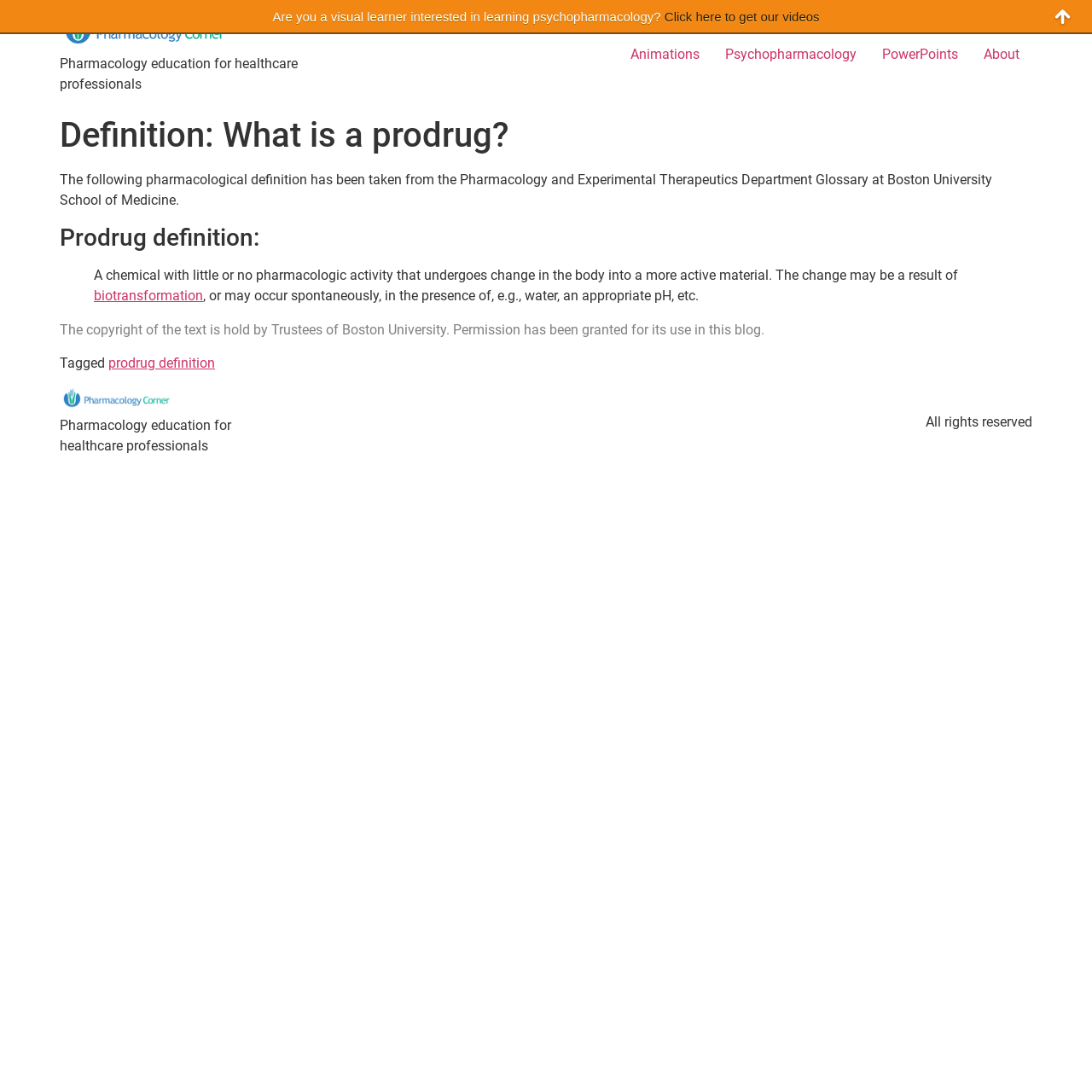Locate the bounding box coordinates of the element to click to perform the following action: 'Read the 'Effortless Data Center Maintenance: The Complete Guide to Cleaning Server Racks' post'. The coordinates should be given as four float values between 0 and 1, in the form of [left, top, right, bottom].

None